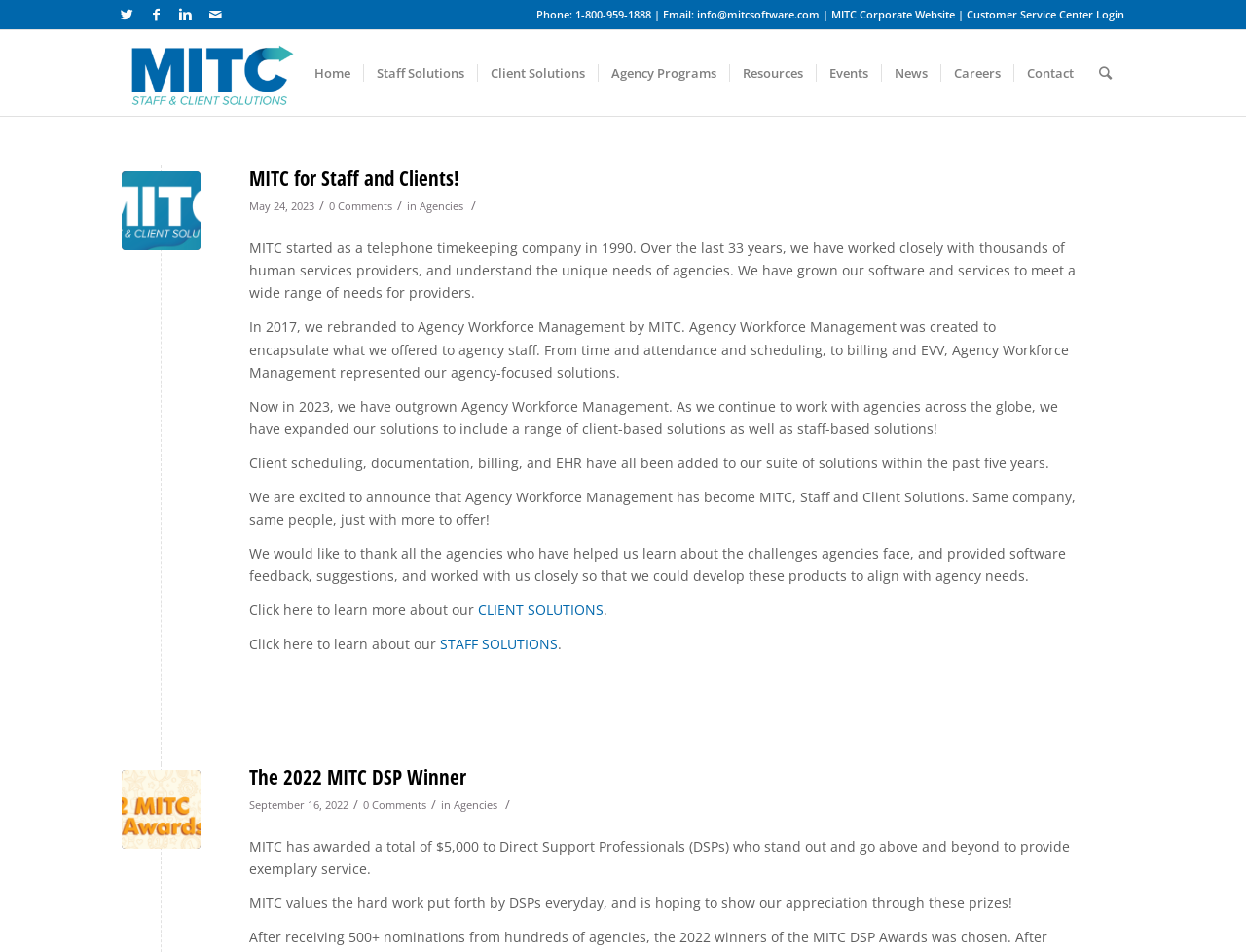Please determine the bounding box coordinates of the element to click on in order to accomplish the following task: "Click the 'Client Solutions' link". Ensure the coordinates are four float numbers ranging from 0 to 1, i.e., [left, top, right, bottom].

[0.384, 0.631, 0.484, 0.65]